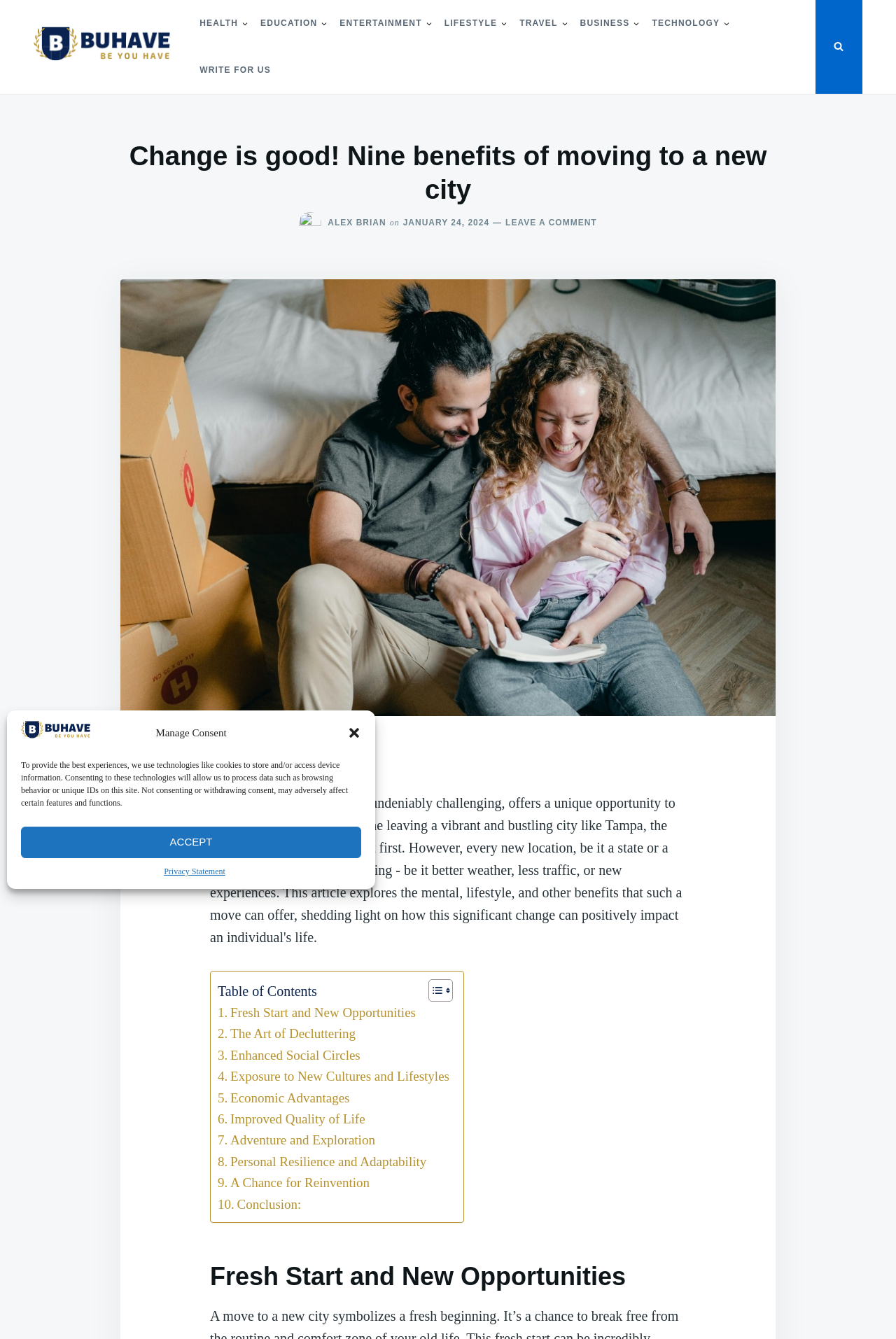Extract the main title from the webpage and generate its text.

Change is good! Nine benefits of moving to a new city